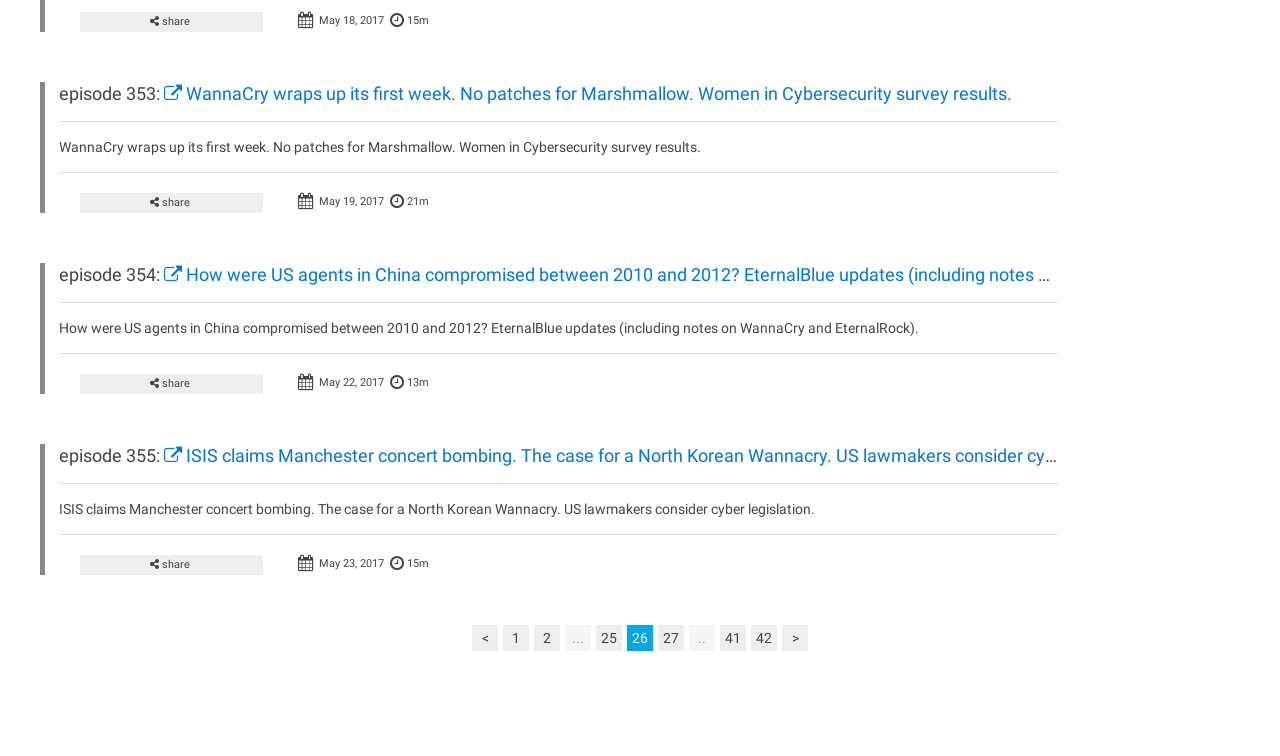What is the date of episode 354?
Analyze the image and deliver a detailed answer to the question.

The date of episode 354 is May 19, 2017, as indicated by the 'importiert' label and the 'May 19, 2017' text next to it.